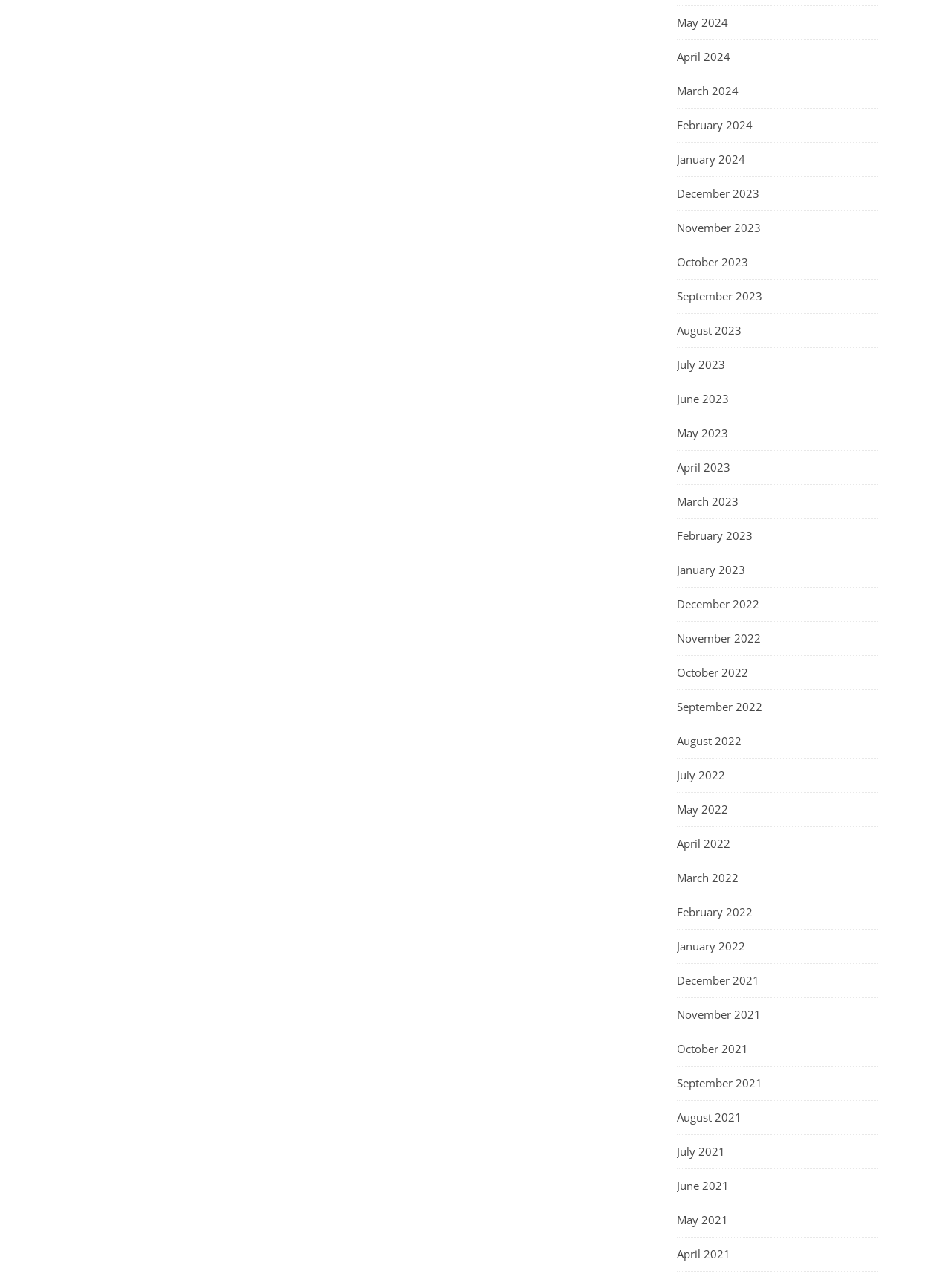Identify the bounding box coordinates of the clickable region to carry out the given instruction: "Read the blog post from Jan 2, 2024".

None